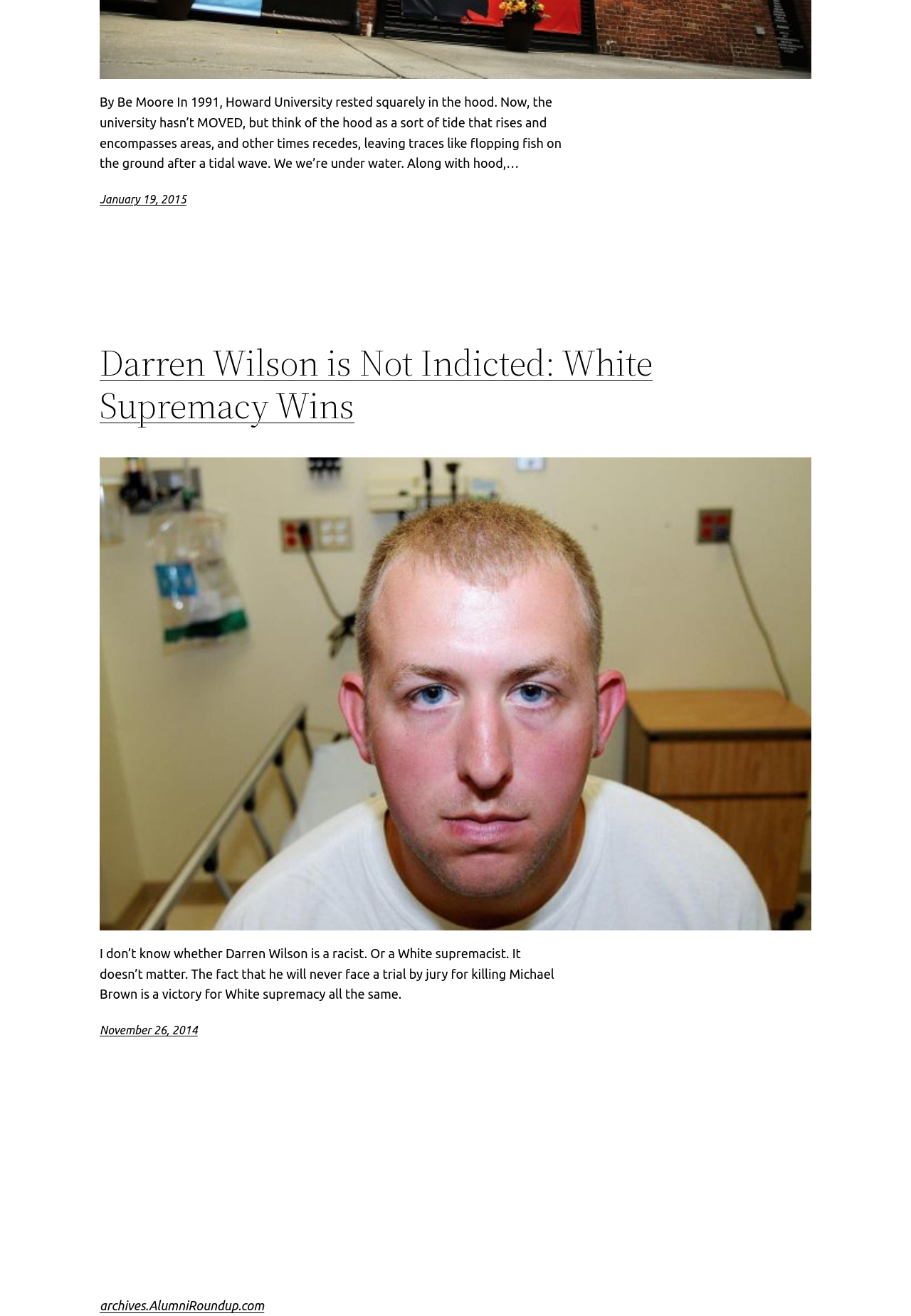Given the description "archives.AlumniRoundup.com", provide the bounding box coordinates of the corresponding UI element.

[0.109, 0.987, 0.29, 0.997]